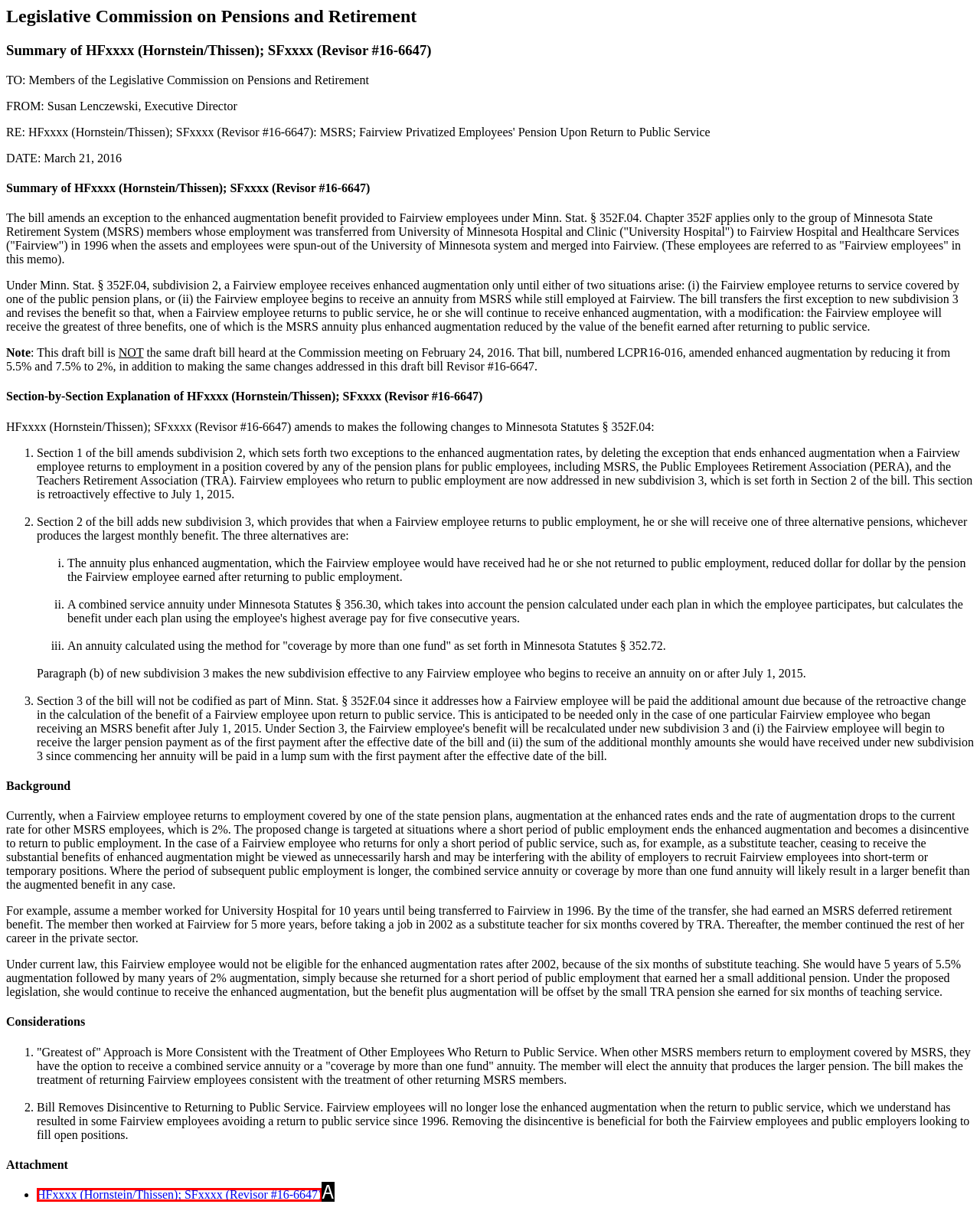Given the element description: HFxxxx (Hornstein/Thissen); SFxxxx (Revisor #16-6647), choose the HTML element that aligns with it. Indicate your choice with the corresponding letter.

A